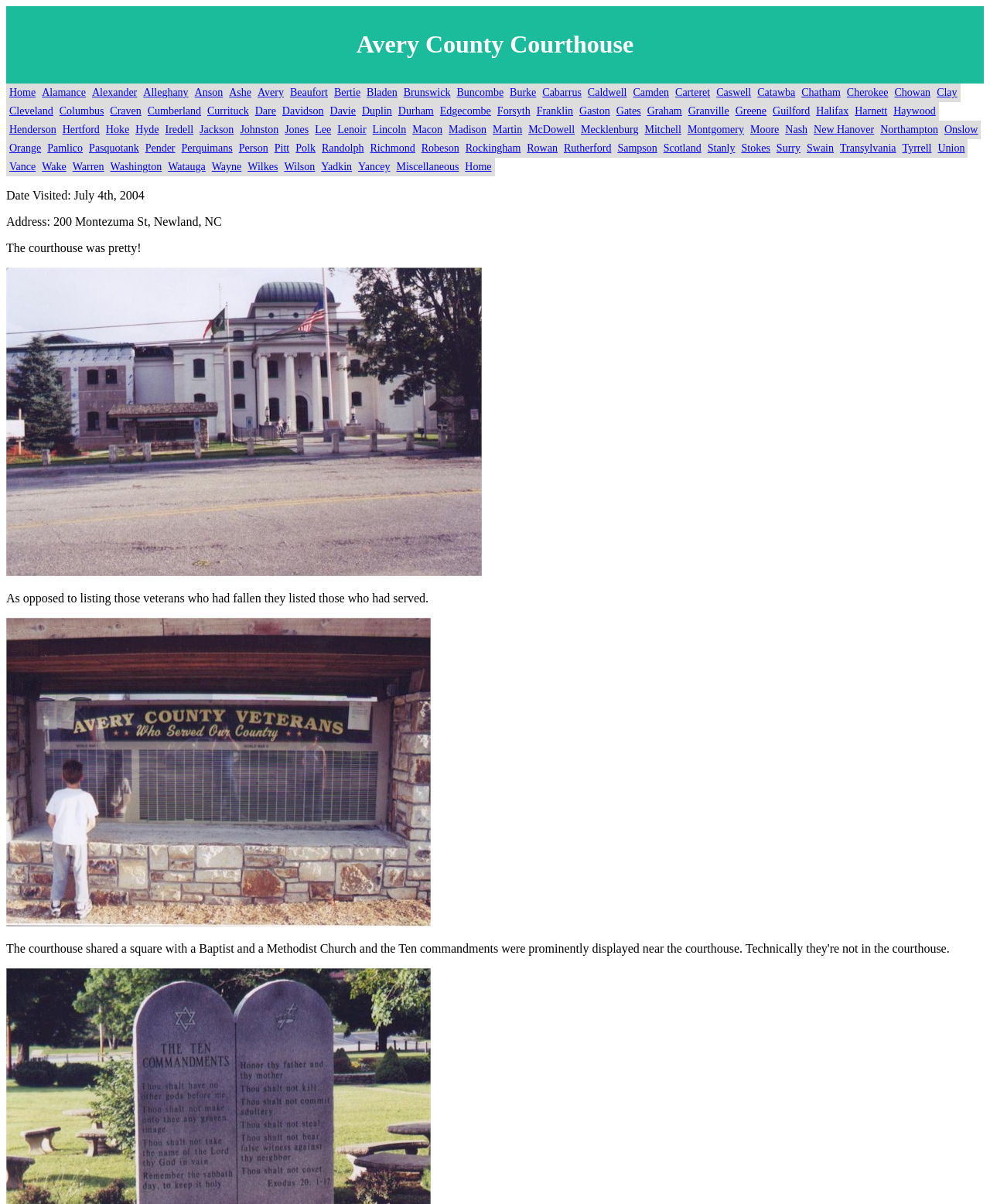What is the name of the county that is located next to 'Avery'?
Look at the image and respond with a one-word or short phrase answer.

Beaufort